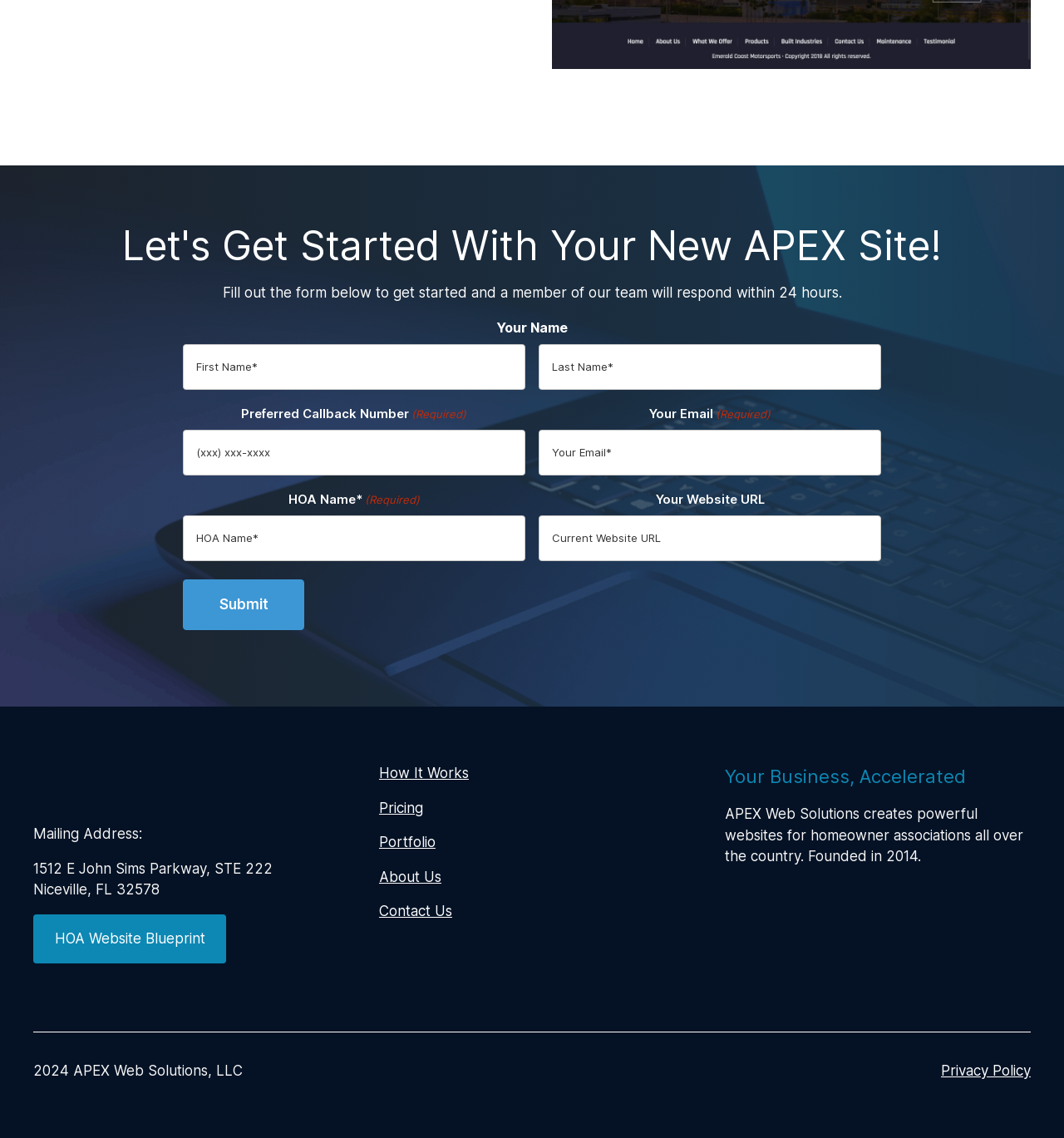Predict the bounding box coordinates of the area that should be clicked to accomplish the following instruction: "Click the Submit button". The bounding box coordinates should consist of four float numbers between 0 and 1, i.e., [left, top, right, bottom].

[0.172, 0.508, 0.286, 0.553]